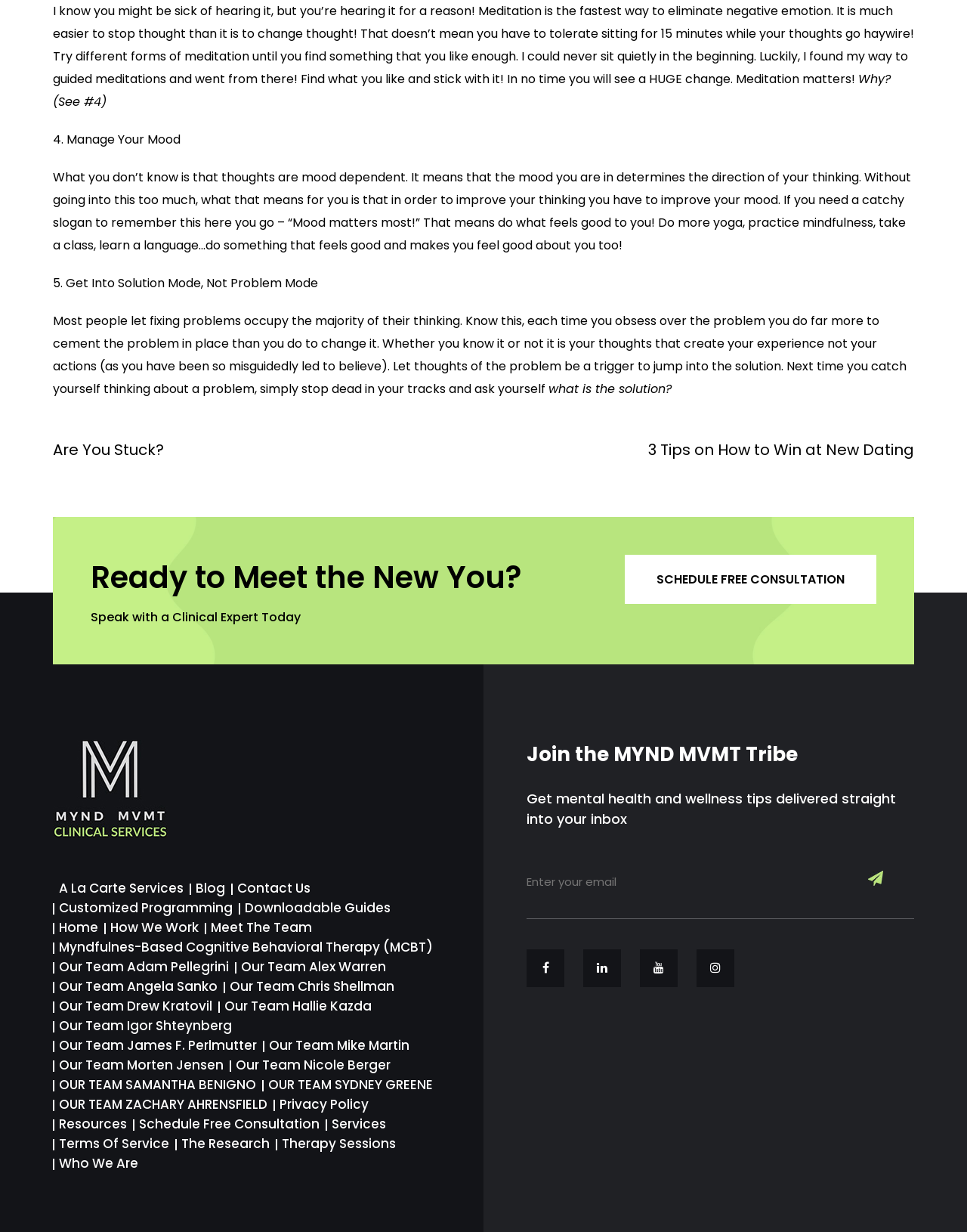Identify the bounding box coordinates necessary to click and complete the given instruction: "Click on 'Blog'".

[0.196, 0.713, 0.239, 0.728]